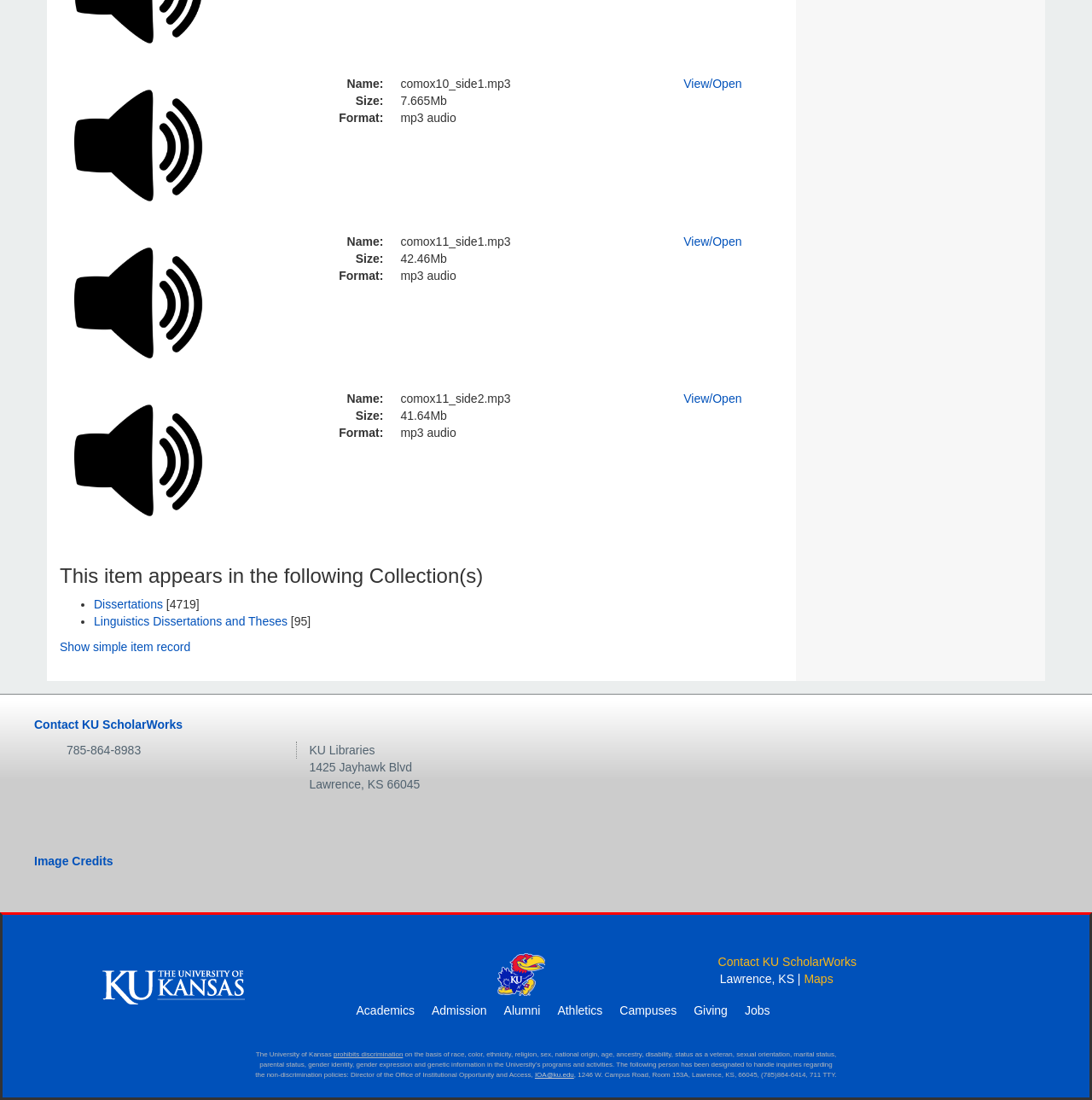Determine the bounding box of the UI component based on this description: "About". The bounding box coordinates should be four float values between 0 and 1, i.e., [left, top, right, bottom].

None